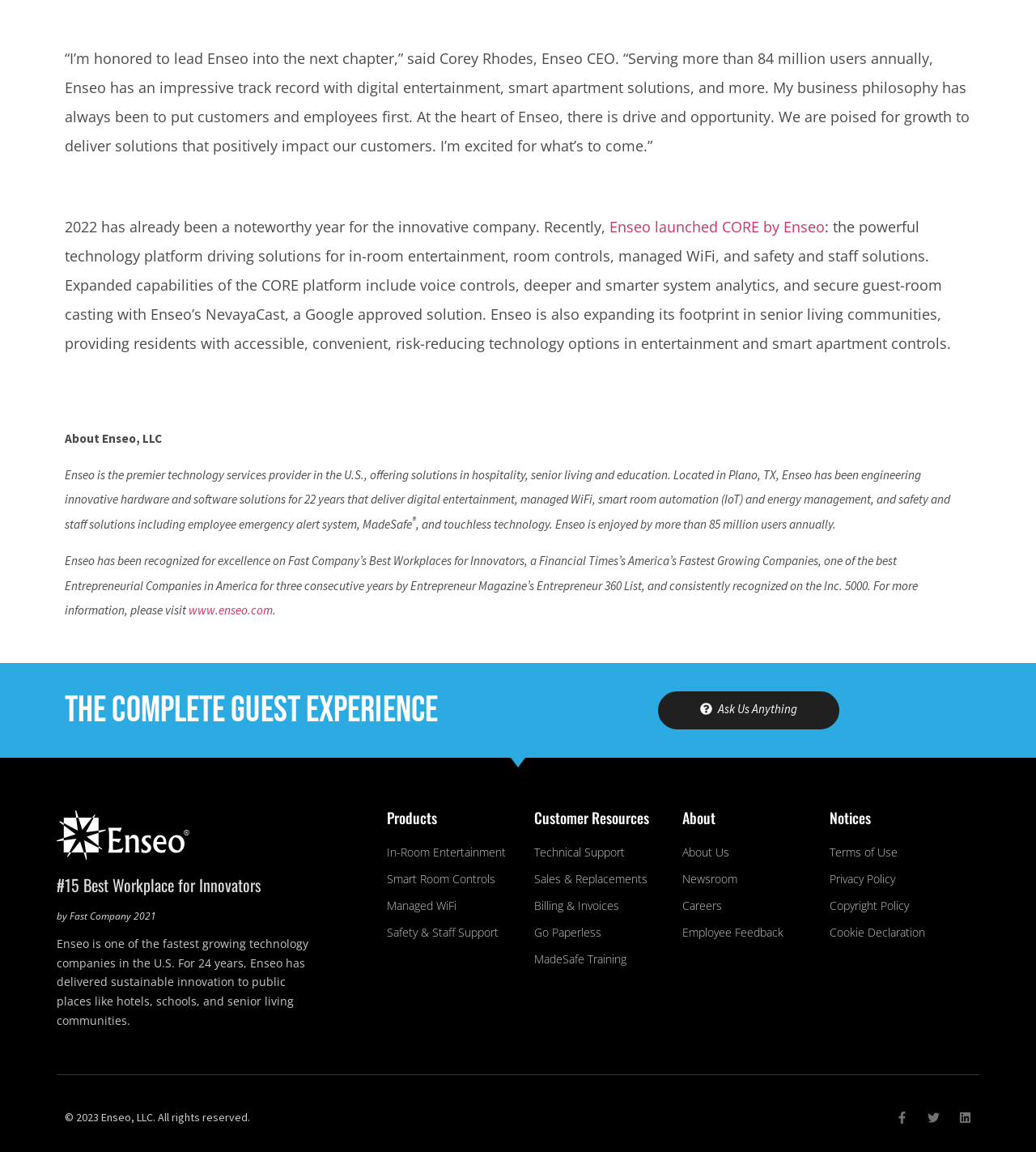Please locate the bounding box coordinates of the element that should be clicked to complete the given instruction: "Explore Enseo's products".

[0.373, 0.73, 0.516, 0.75]